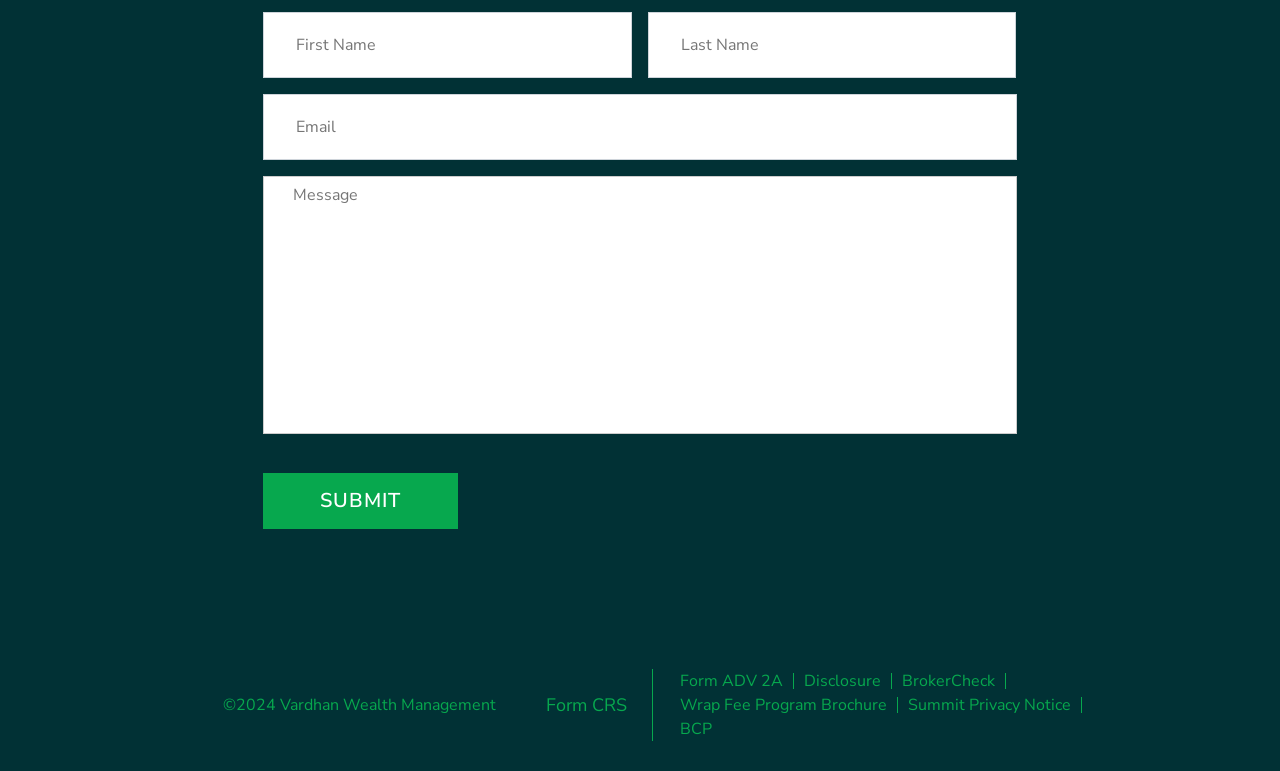Please specify the bounding box coordinates of the clickable section necessary to execute the following command: "Click submit".

[0.205, 0.614, 0.358, 0.686]